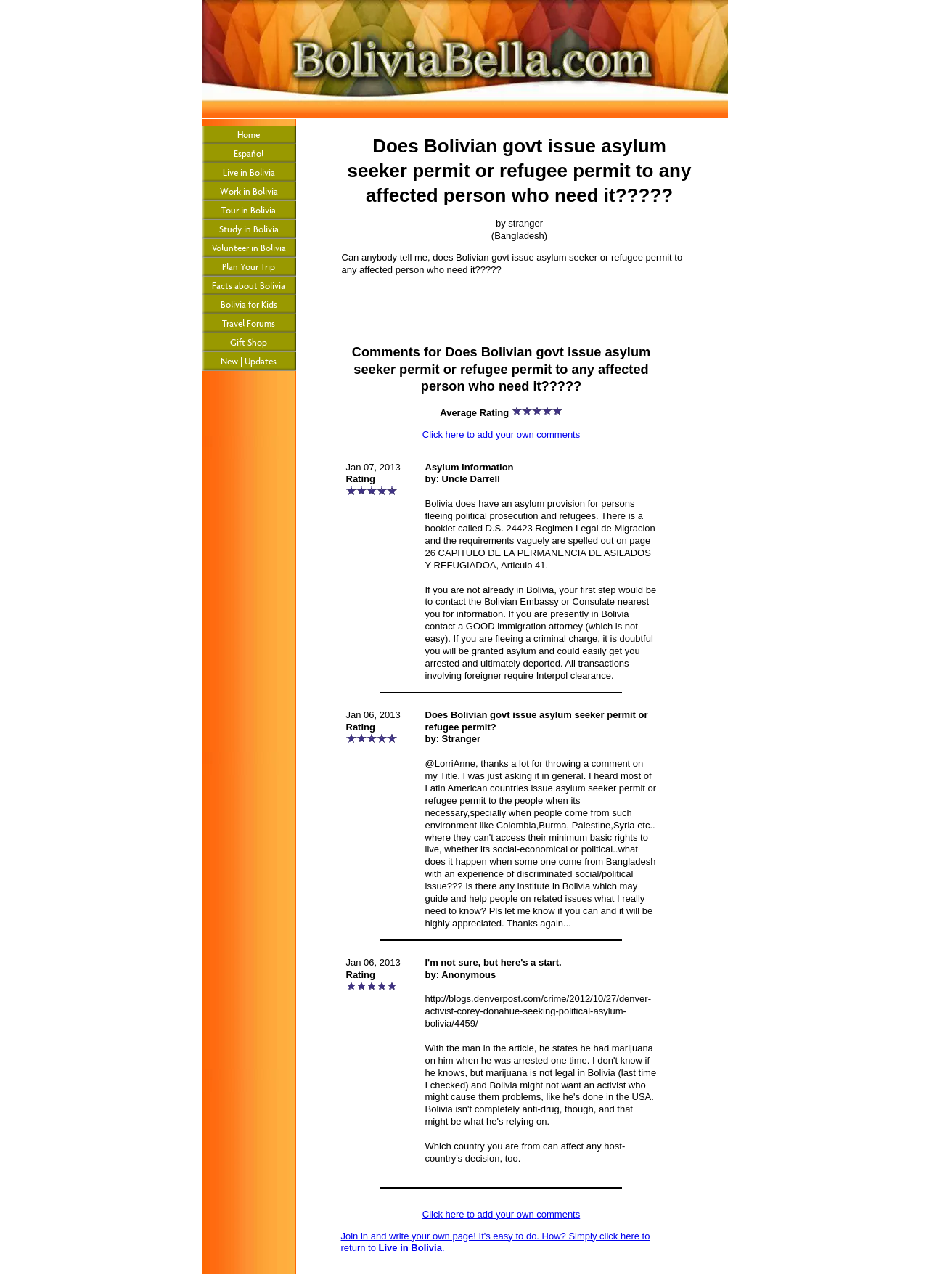Specify the bounding box coordinates of the area to click in order to execute this command: 'Click to view travel forums'. The coordinates should consist of four float numbers ranging from 0 to 1, and should be formatted as [left, top, right, bottom].

[0.217, 0.244, 0.318, 0.259]